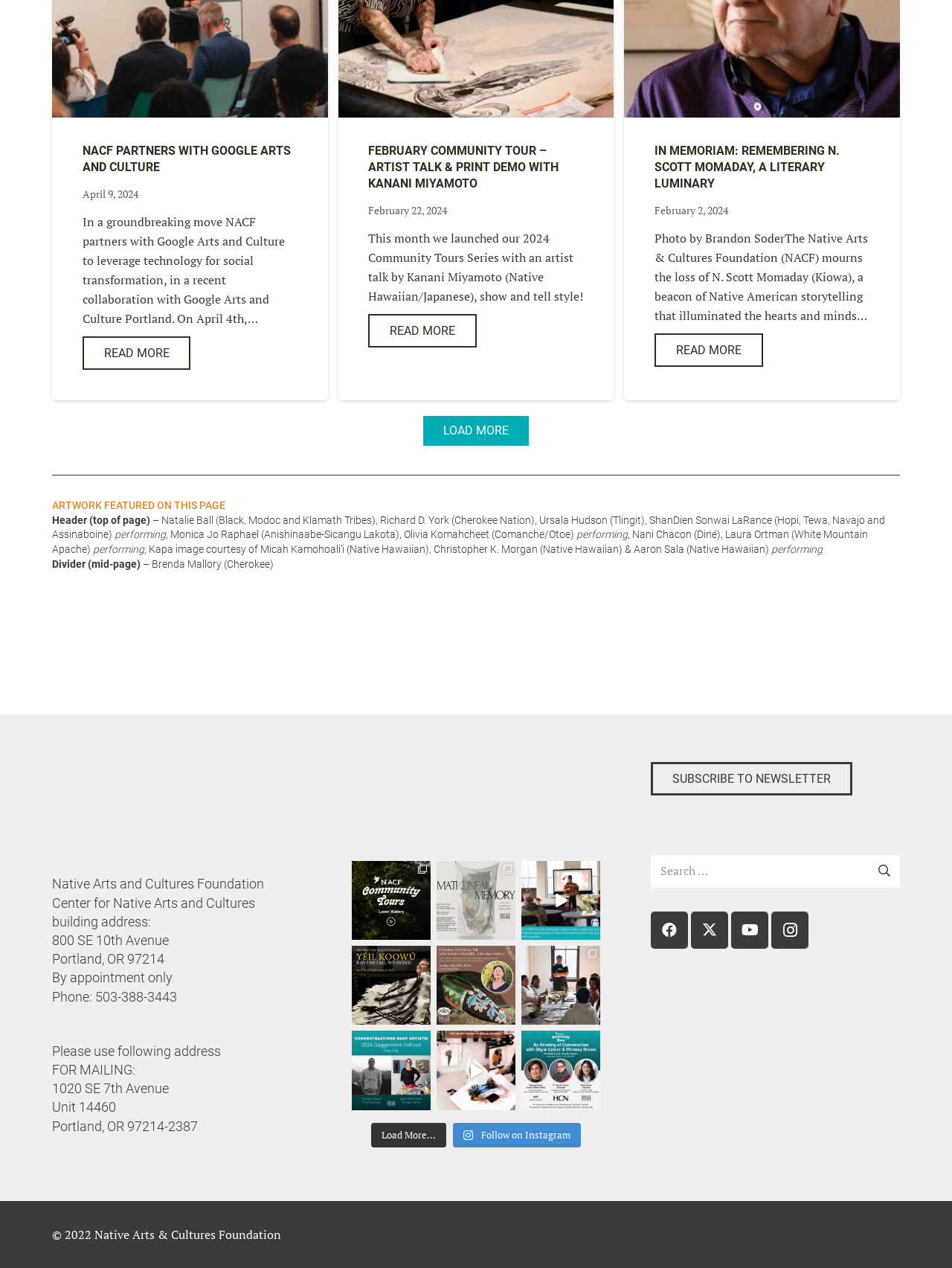Find the bounding box coordinates for the area that should be clicked to accomplish the instruction: "Click the 'LOAD MORE...' button".

[0.39, 0.885, 0.469, 0.905]